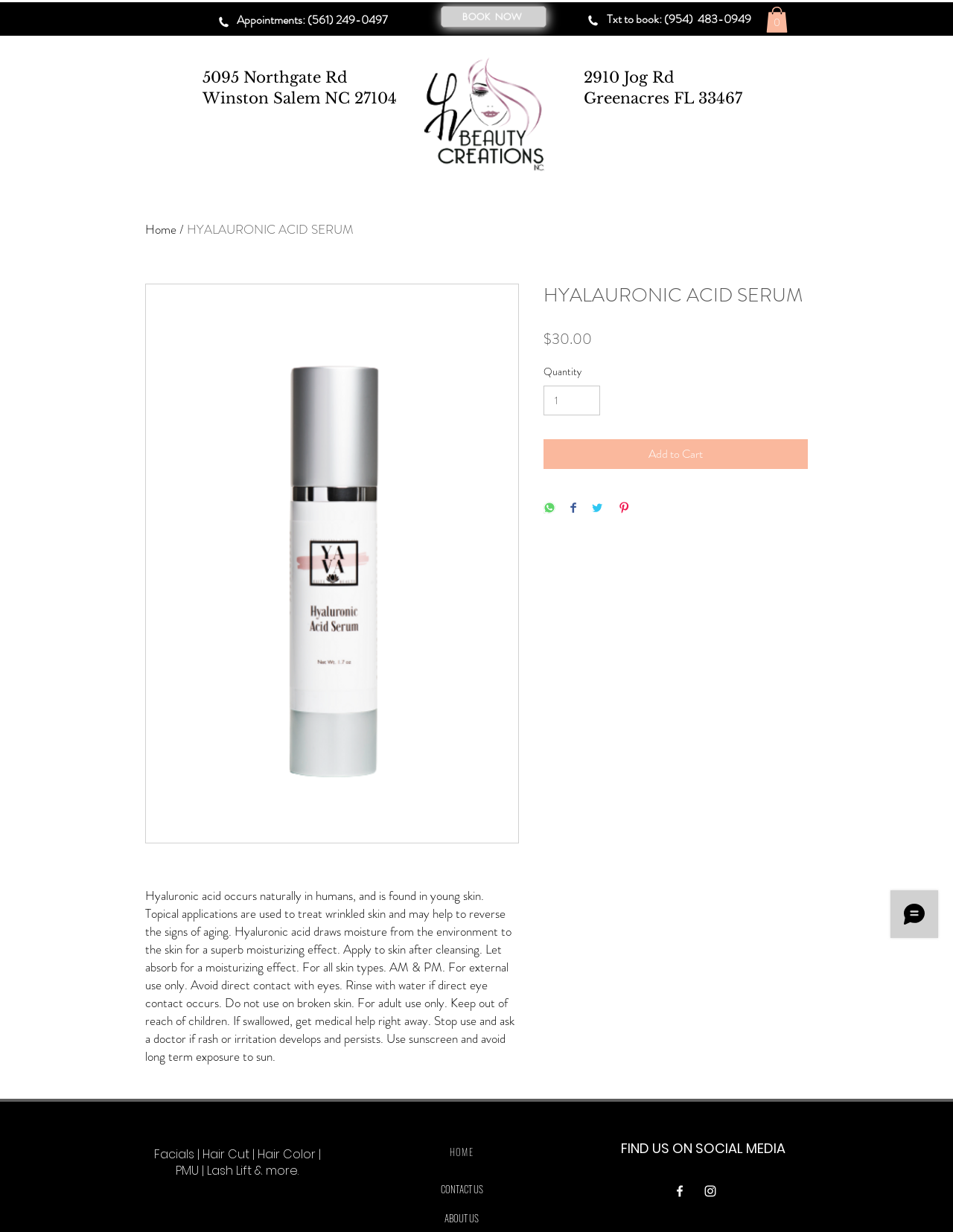From the details in the image, provide a thorough response to the question: How many social media platforms are listed in the social bar?

The social bar is a list element that contains links to social media platforms. By counting the number of links, we can determine that there are 2 social media platforms listed, which are Facebook and Instagram.